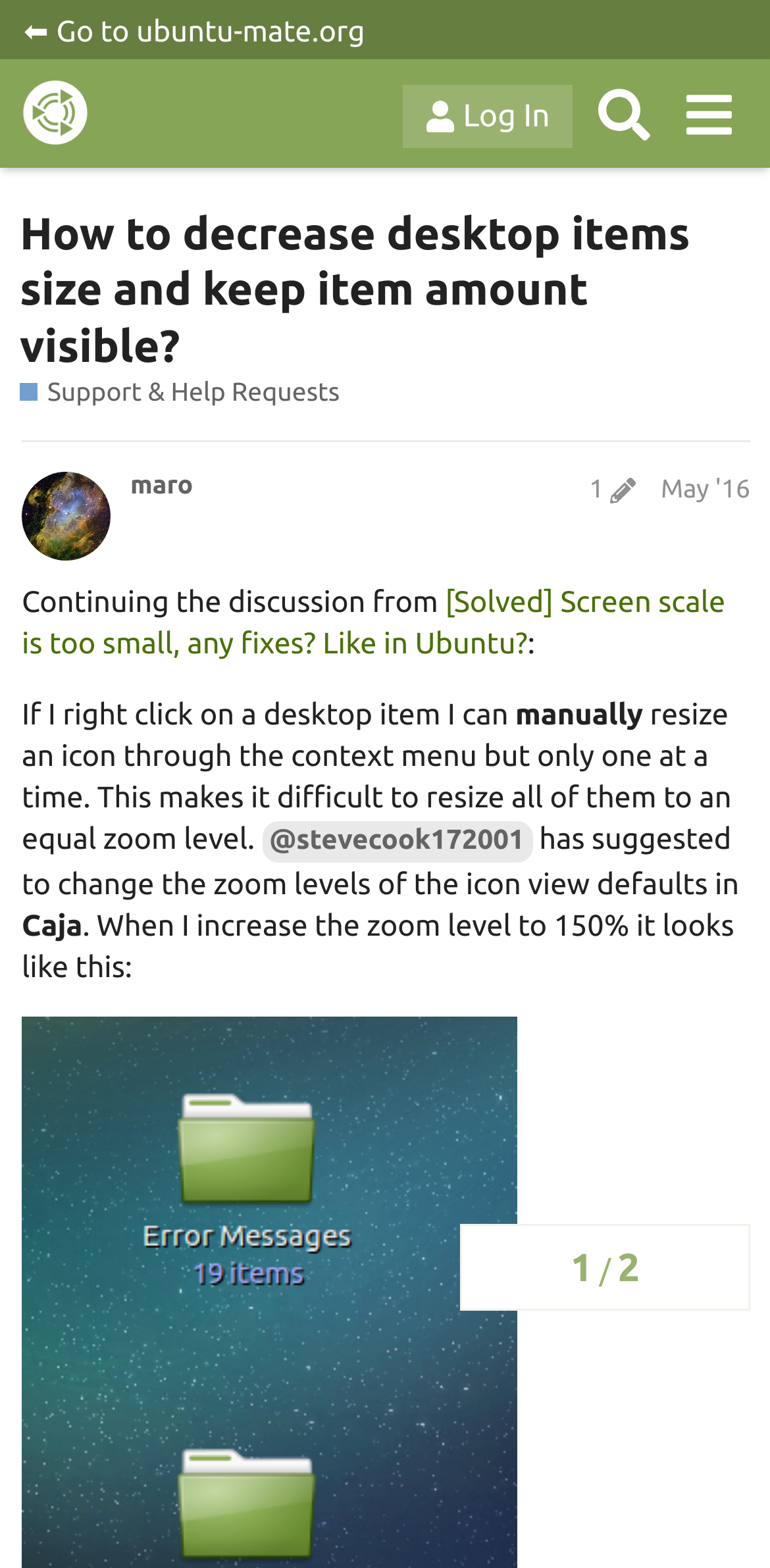Find the bounding box coordinates for the element that must be clicked to complete the instruction: "Search". The coordinates should be four float numbers between 0 and 1, indicated as [left, top, right, bottom].

[0.755, 0.046, 0.865, 0.099]